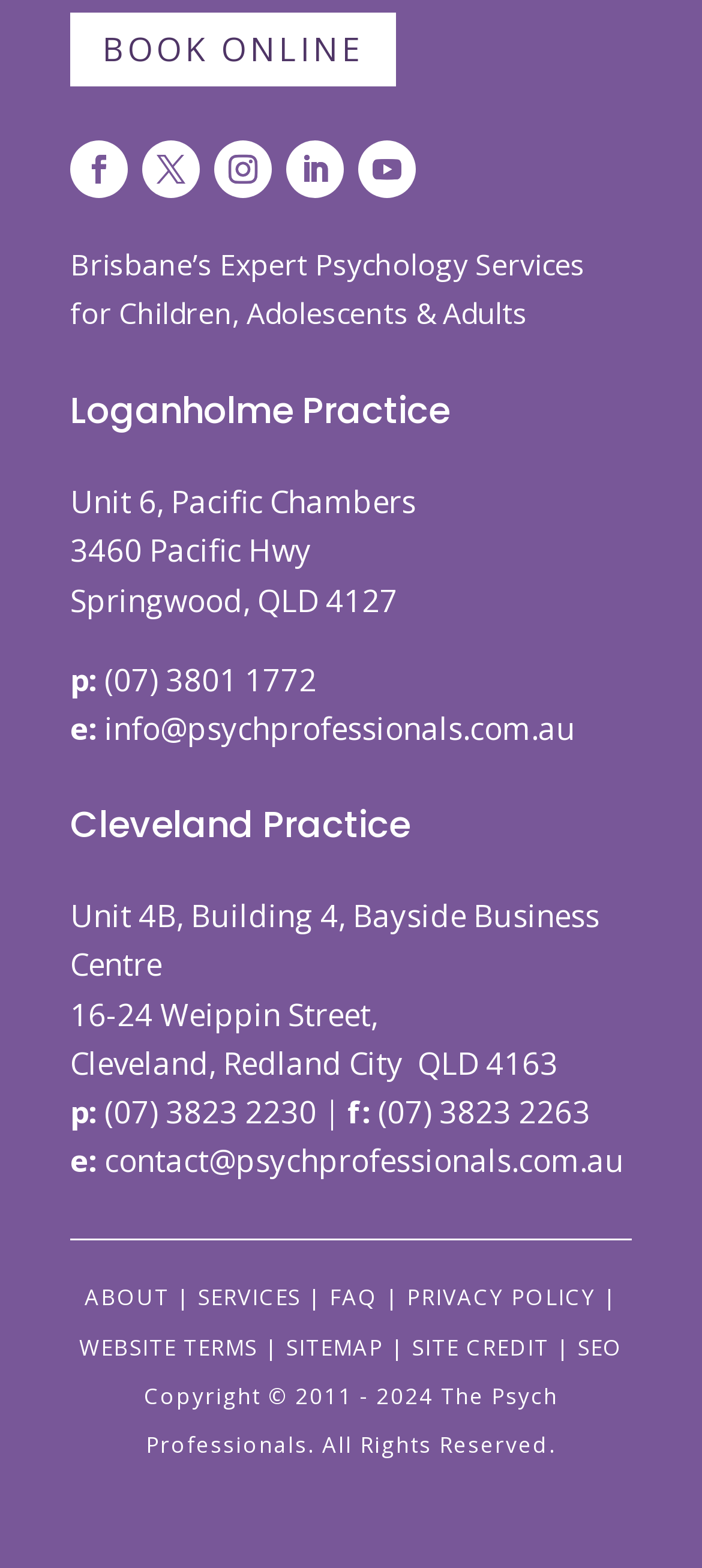Using the information in the image, give a comprehensive answer to the question: 
What is the phone number of the Loganholme Practice?

I found this answer by looking at the contact information listed under the Loganholme Practice heading, which includes the phone number '(07) 3801 1772'.